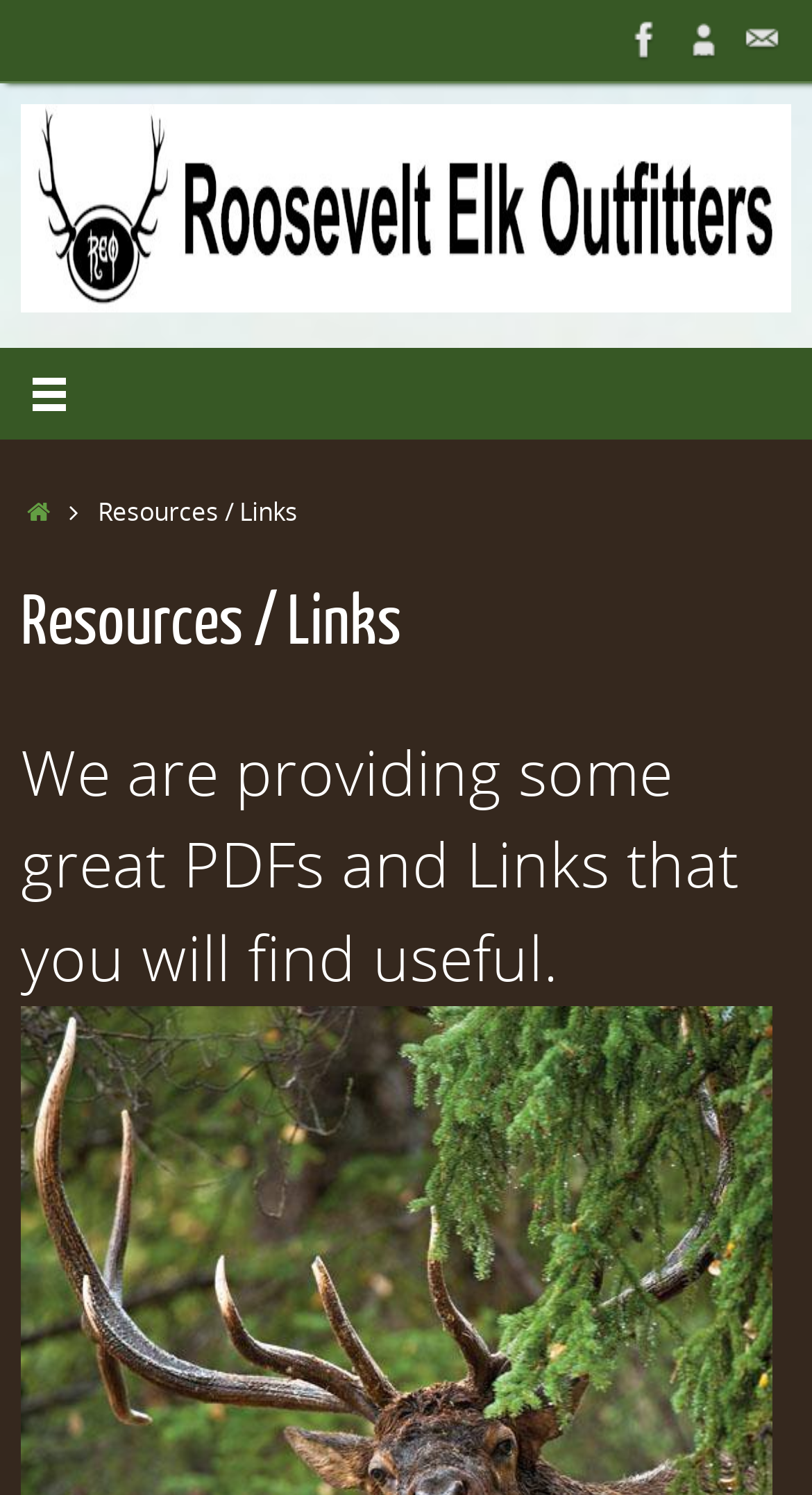Please find and give the text of the main heading on the webpage.

Resources / Links